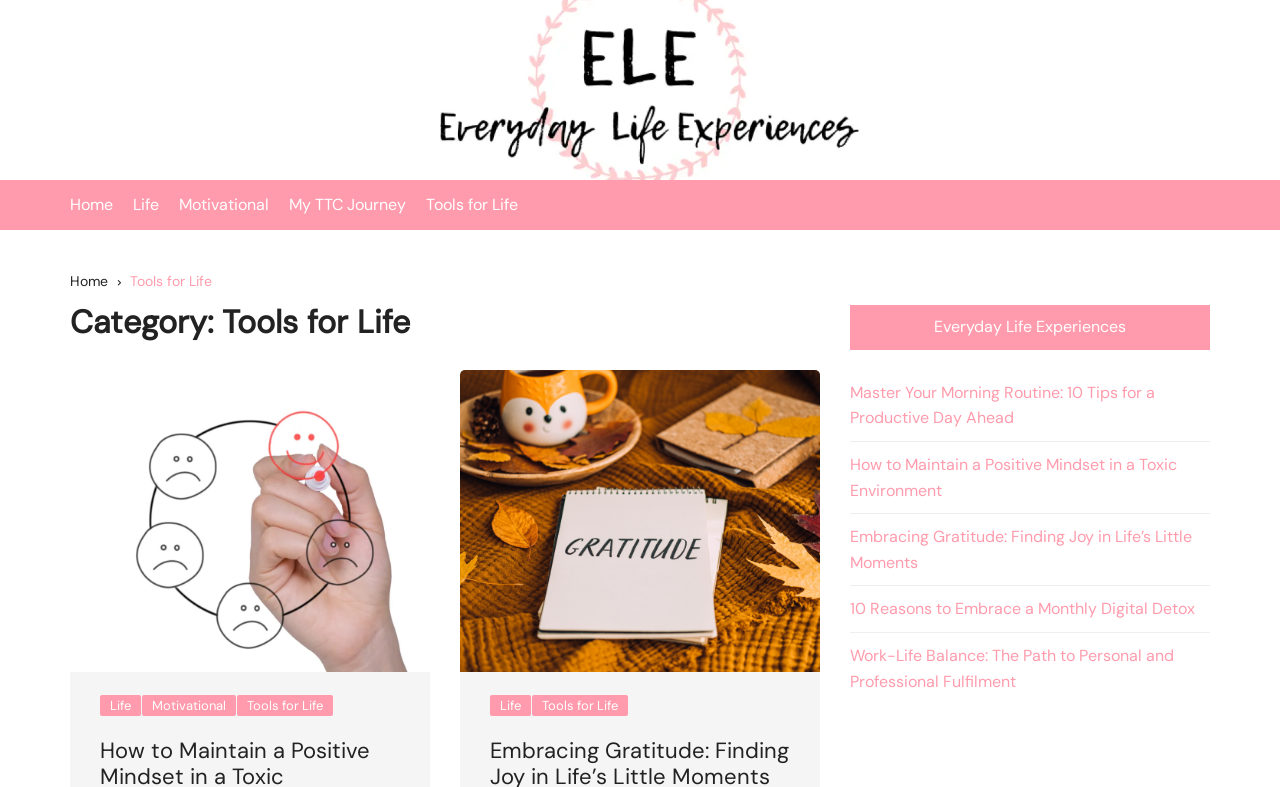Extract the main title from the webpage and generate its text.

Category: Tools for Life